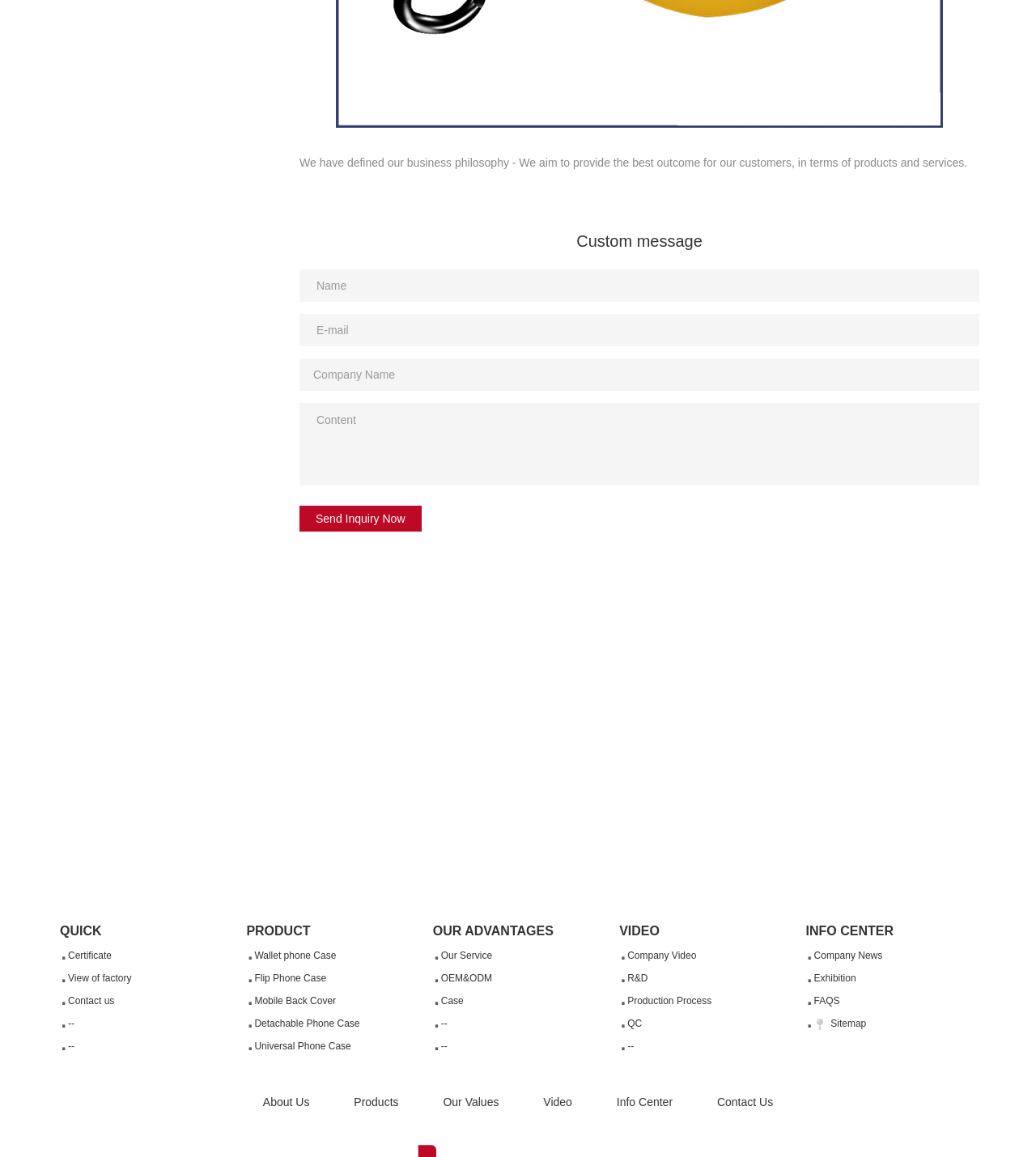Please identify the bounding box coordinates of the element on the webpage that should be clicked to follow this instruction: "Enter your name". The bounding box coordinates should be given as four float numbers between 0 and 1, formatted as [left, top, right, bottom].

[0.289, 0.233, 0.945, 0.261]